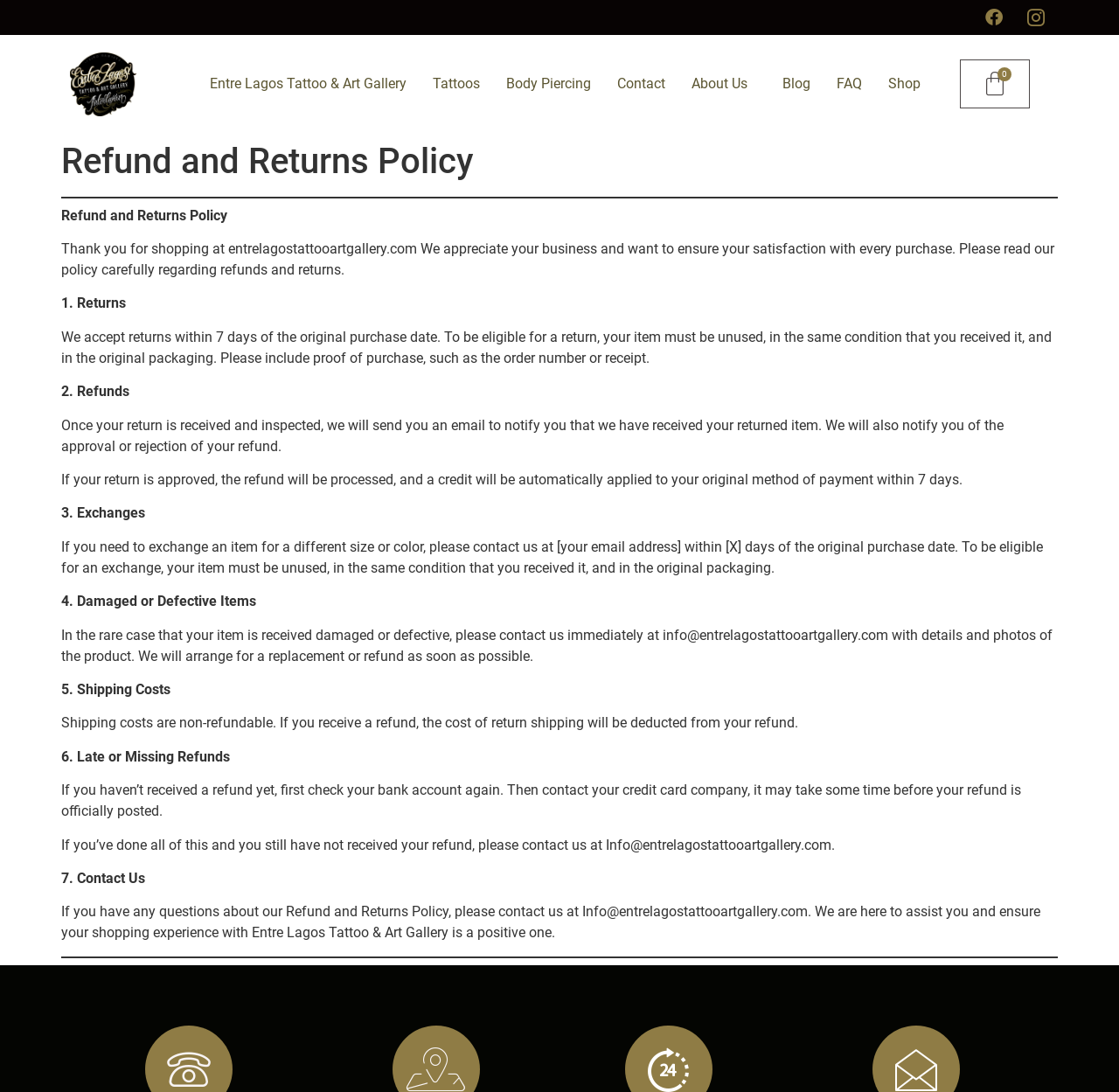Identify and extract the main heading from the webpage.

Refund and Returns Policy